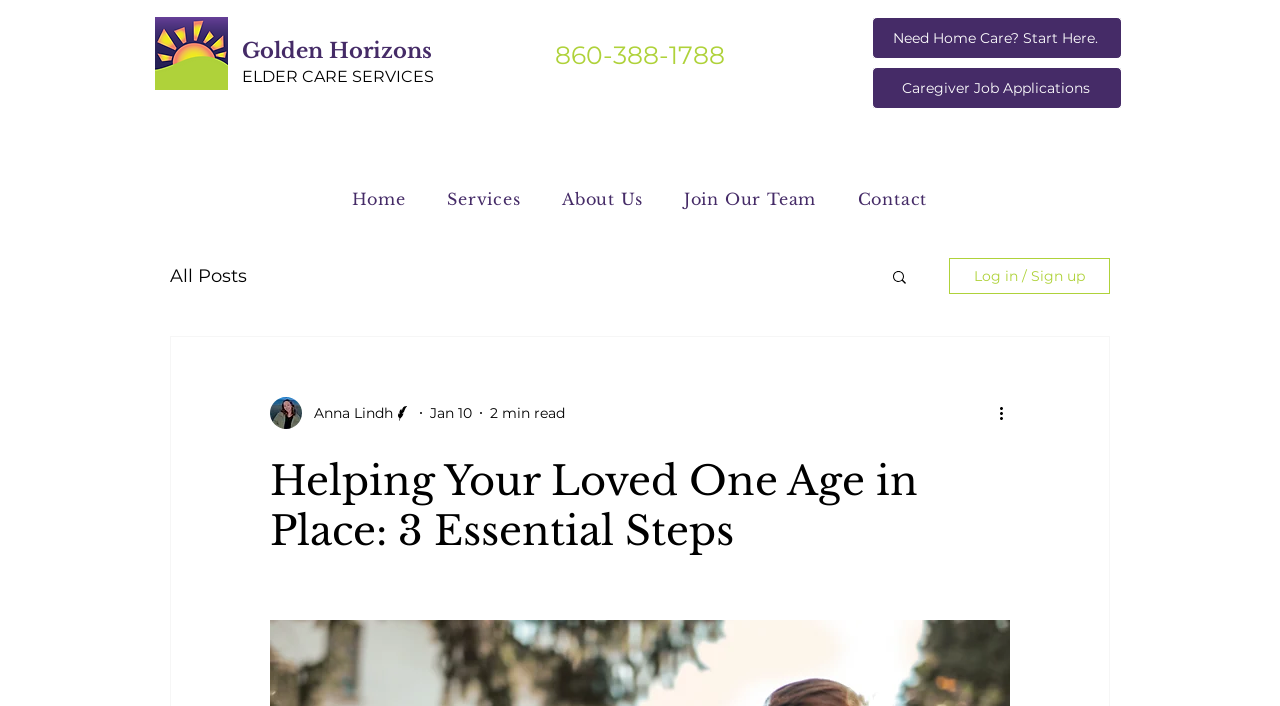Specify the bounding box coordinates of the area to click in order to execute this command: 'Log in or sign up'. The coordinates should consist of four float numbers ranging from 0 to 1, and should be formatted as [left, top, right, bottom].

[0.741, 0.365, 0.867, 0.416]